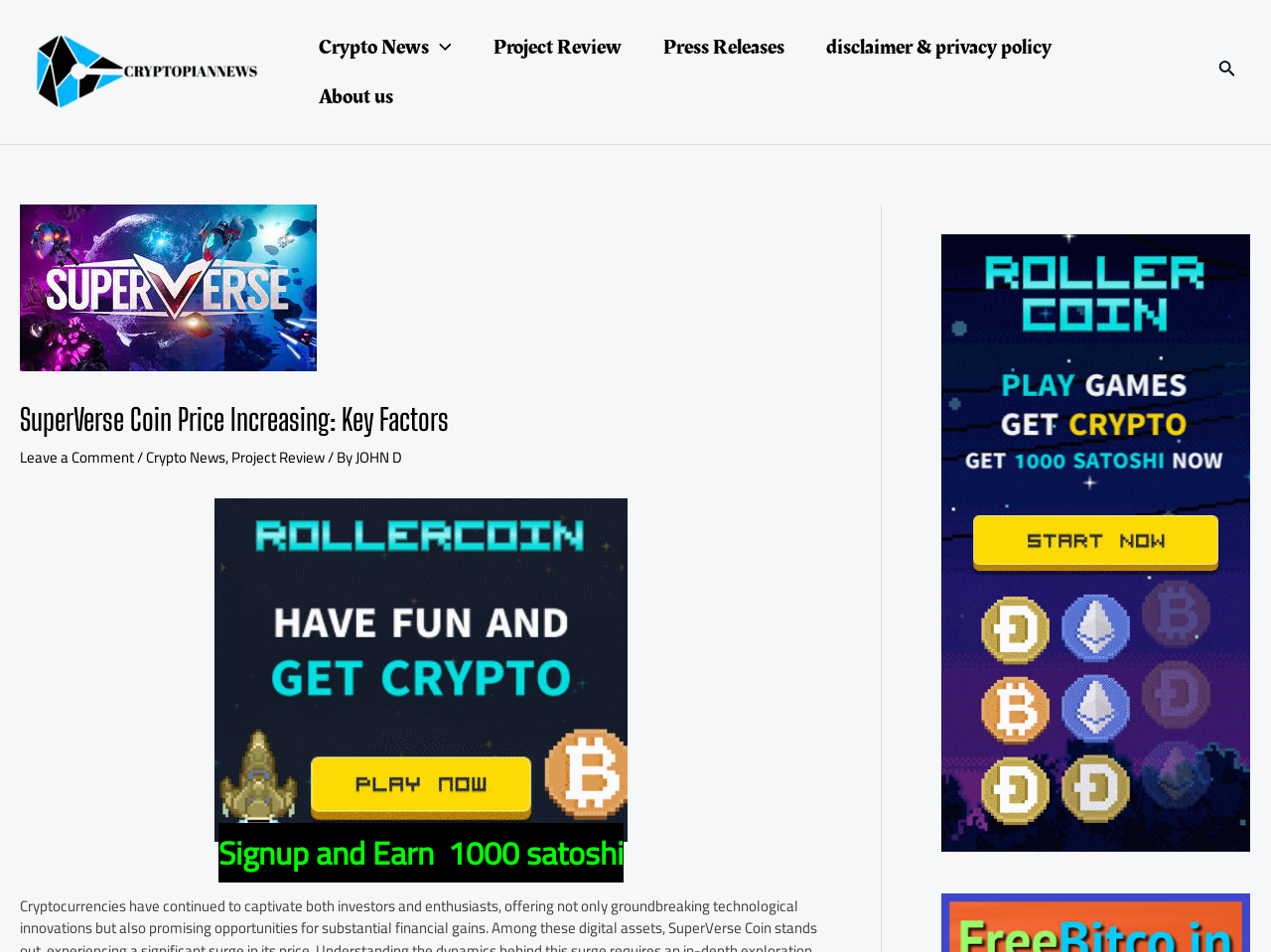Bounding box coordinates must be specified in the format (top-left x, top-left y, bottom-right x, bottom-right y). All values should be floating point numbers between 0 and 1. What are the bounding box coordinates of the UI element described as: Search

[0.958, 0.058, 0.973, 0.093]